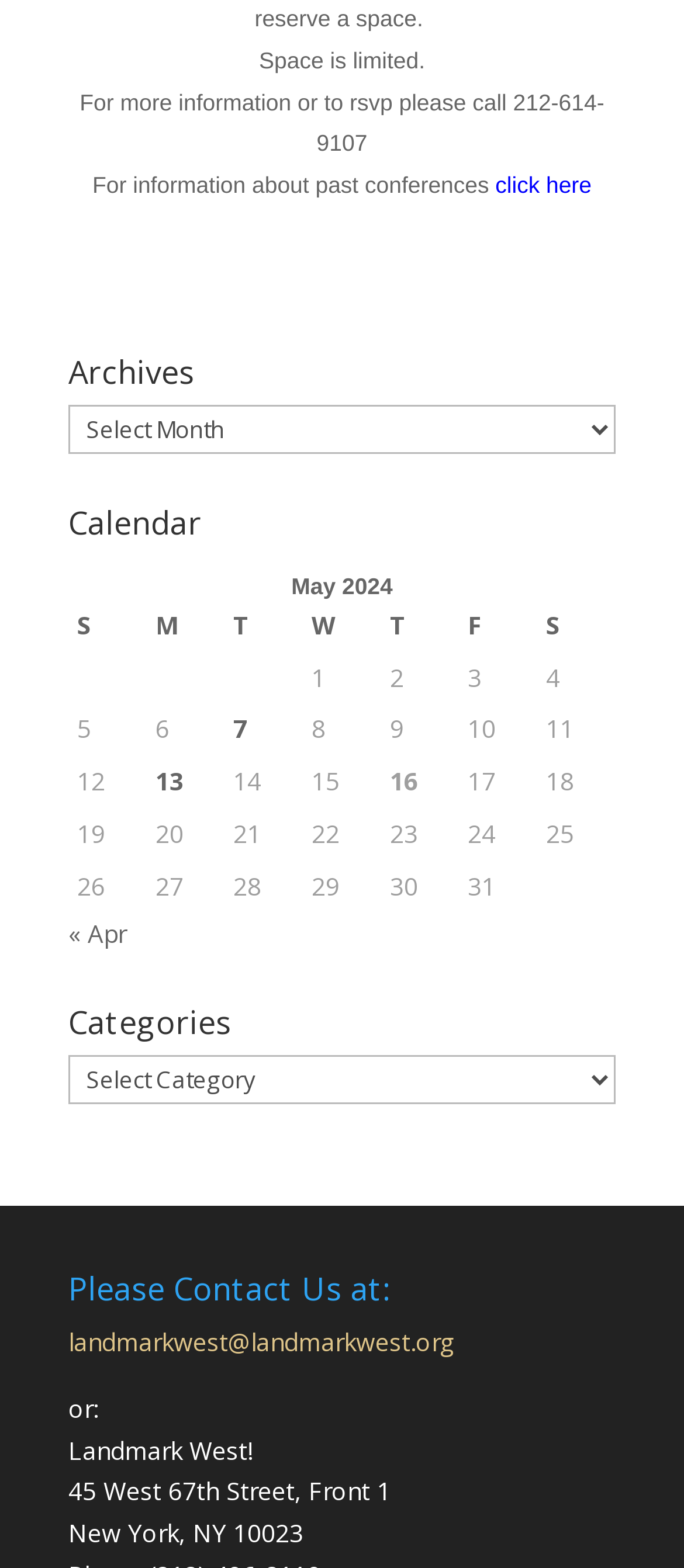What is the phone number for RSVP?
Make sure to answer the question with a detailed and comprehensive explanation.

The phone number for RSVP can be found in the static text element 'For more information or to rsvp please call 212-614-9107' which is located at the top of the webpage.